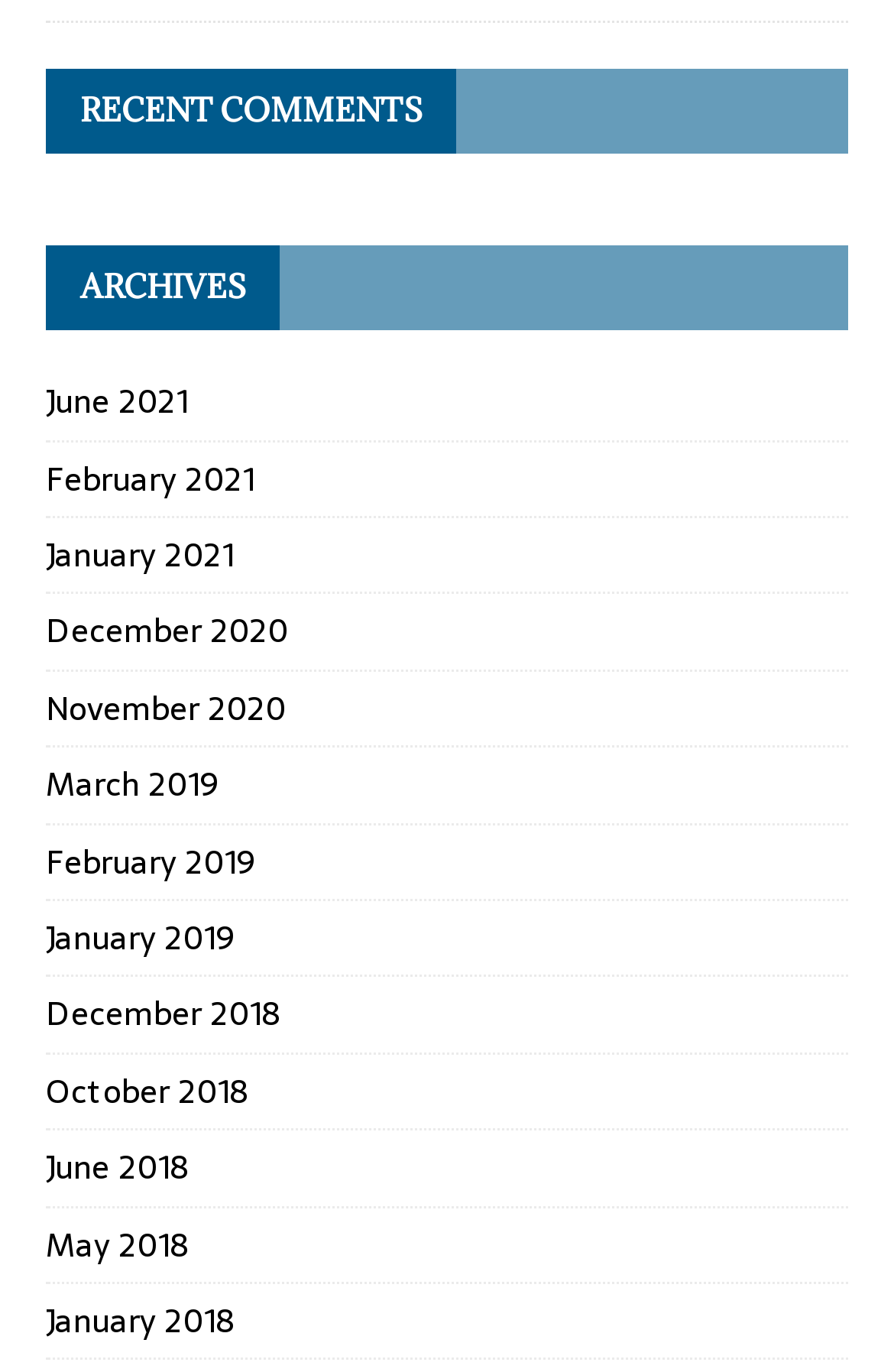What is the earliest year in the archives?
Provide a detailed answer to the question using information from the image.

I looked at the links under the 'ARCHIVES' heading and found that the earliest year mentioned is 2018, with multiple months from that year listed.